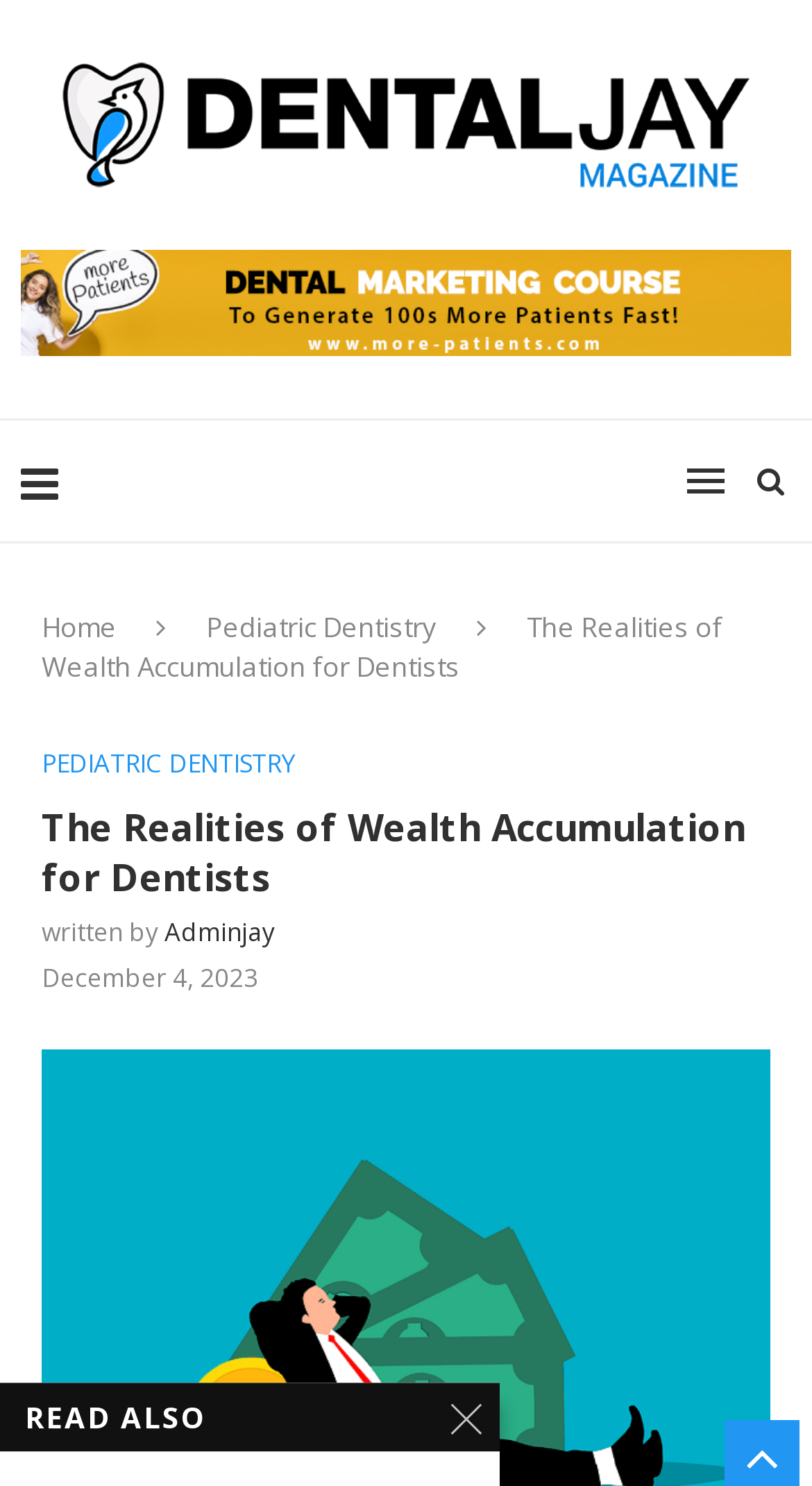Illustrate the webpage's structure and main components comprehensively.

The webpage is a news magazine for dentists, specifically focused on the article "The Realities of Wealth Accumulation for Dentists". At the top, there is a logo of "Dental Jay" on the left, accompanied by a banner image on the right. Below this, there are two rows of navigation links. The first row has links to "Home" and "Pediatric Dentistry", while the second row has a link to "PEDIATRIC DENTISTRY" and a heading that repeats the title of the article.

The main content of the article is located in the middle of the page, with the title "The Realities of Wealth Accumulation for Dentists" in a large font. Below the title, there is a byline that reads "written by Adminjay" and a timestamp indicating the article was published on December 4, 2023. There is also a link to read more, located at the bottom of the article.

On the top-right corner, there are three icons, including a search icon represented by "\uf002". At the very bottom of the page, there is a heading that reads "READ ALSO X", which suggests that there may be related articles or content available.